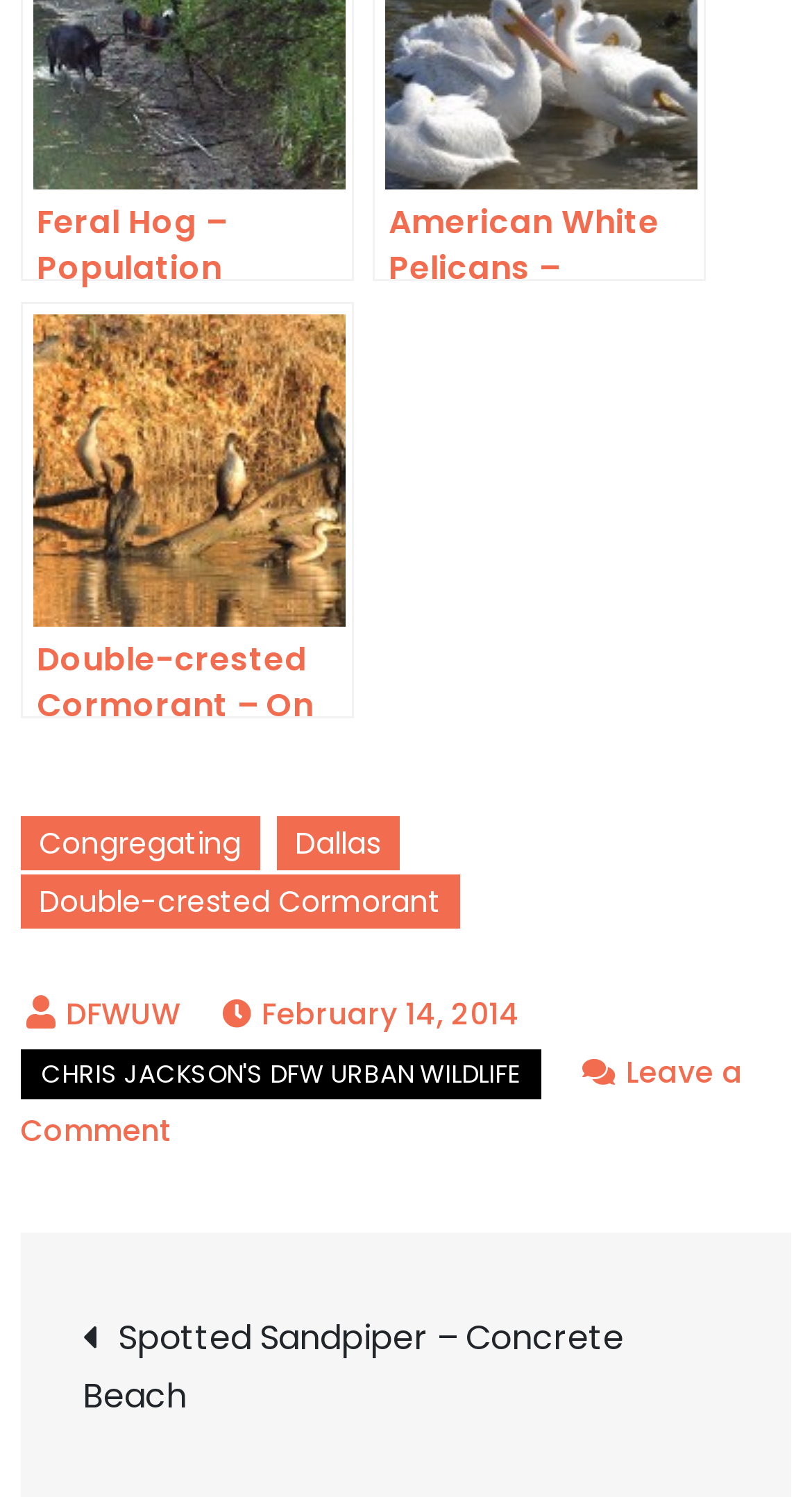Please locate the bounding box coordinates of the element's region that needs to be clicked to follow the instruction: "View Double-crested Cormorant – On the Elm Fork". The bounding box coordinates should be provided as four float numbers between 0 and 1, i.e., [left, top, right, bottom].

[0.025, 0.202, 0.435, 0.48]